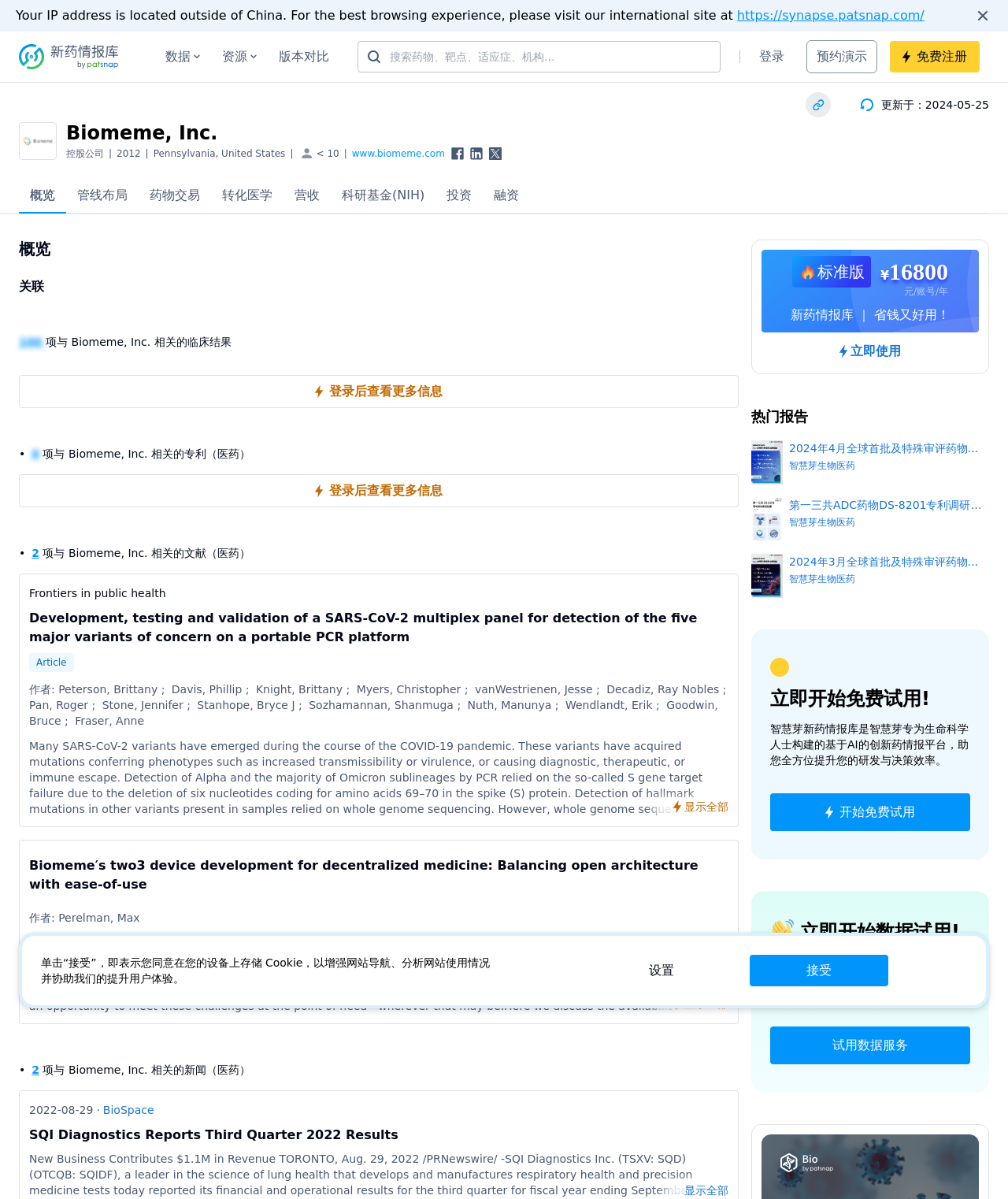Write a detailed summary of the webpage, including text, images, and layout.

This webpage is about Biomeme, Inc., a pharmaceutical company. At the top, there is a notification informing users that they are accessing the site from outside of China and suggesting they visit the international site for a better experience. Below this, there is a logo and a navigation menu with options like "Return home", "数据" (data), and "资源" (resources).

On the left side, there is a search bar where users can search for drugs, targets, indications, and institutions. Below the search bar, there are links to "登录" (login) and "预约演示" (book a demo). A "免费注册" (free registration) button is also available.

The main content area is divided into two sections. The top section displays information about Biomeme, Inc., including its company name, logo, and details like its founding year, location, and employee count. There are also links to the company's website and social media profiles.

The bottom section has a tab list with six tabs: "概览" (overview), "管线布局" (pipeline layout), "药物交易" (drug deals), "转化医学" (translational medicine), "营收" (revenue), and "科研基金(NIH)" (NIH grant funding). The "概览" tab is selected by default and displays an overview of the company.

Below the tab list, there are three sections displaying information related to Biomeme, Inc. The first section shows 100 clinical trial results related to the company. The second section displays patent information, and the third section shows literature related to the company.

Finally, there are two articles listed at the bottom of the page, with details like title, authors, and publication information.